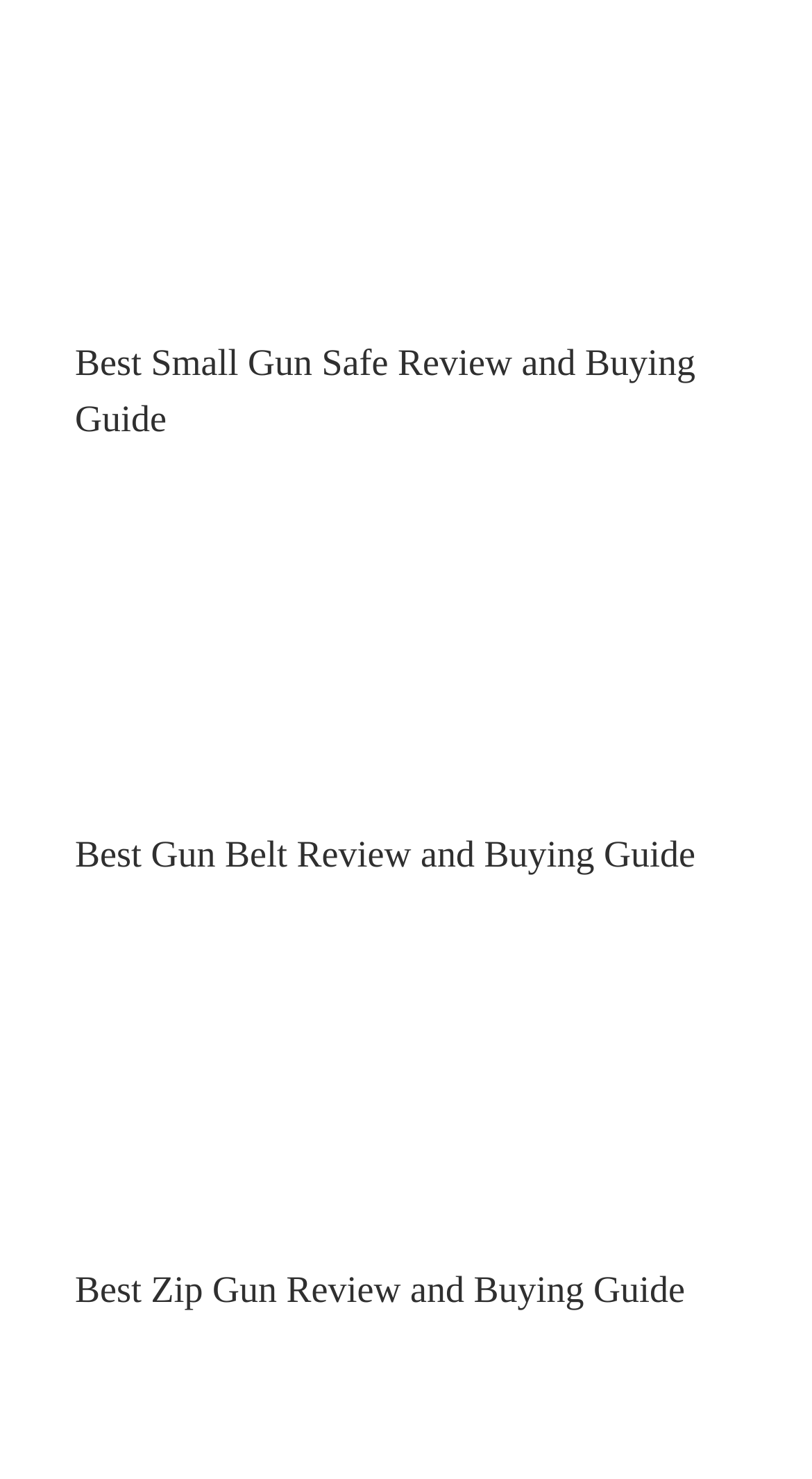Provide a brief response to the question using a single word or phrase: 
Are the review guides related to a specific industry?

Firearms